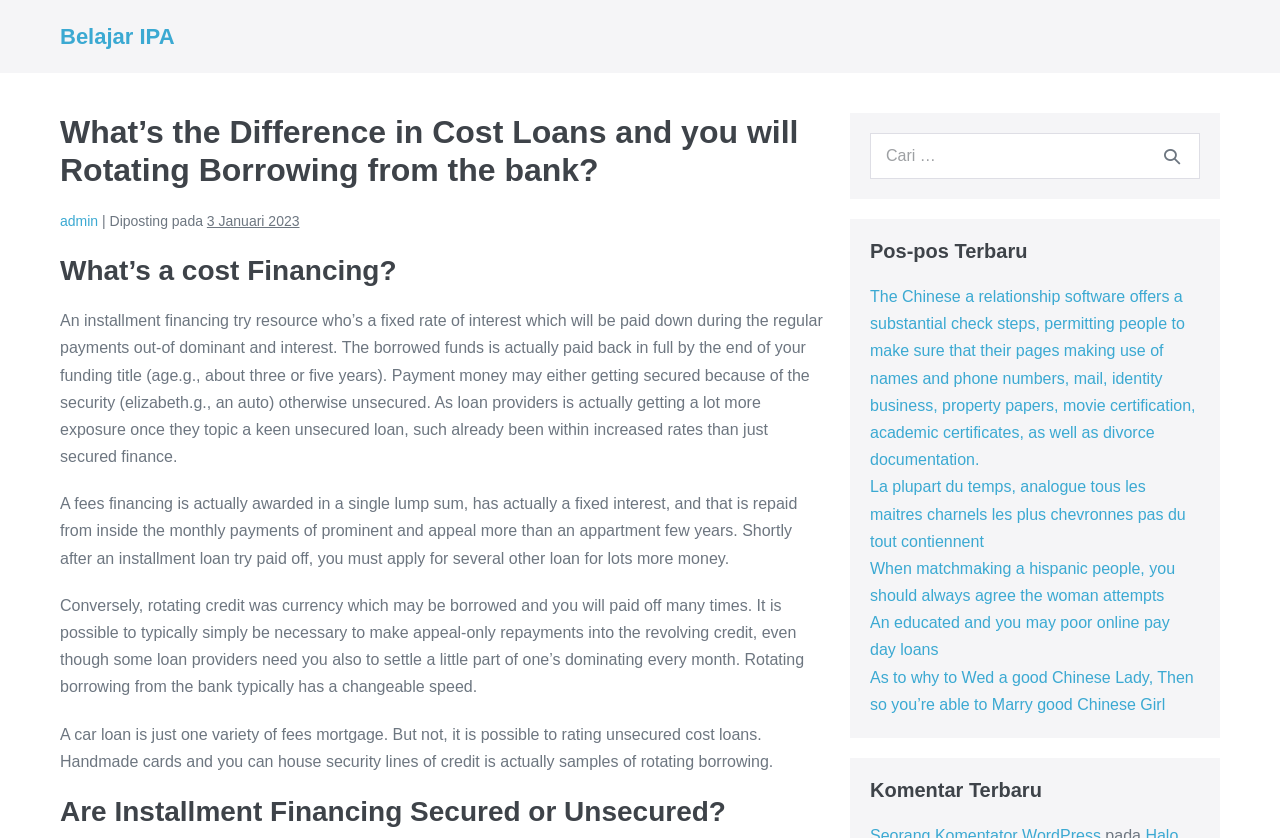Given the element description: "Belajar IPA", predict the bounding box coordinates of the UI element it refers to, using four float numbers between 0 and 1, i.e., [left, top, right, bottom].

[0.047, 0.029, 0.136, 0.058]